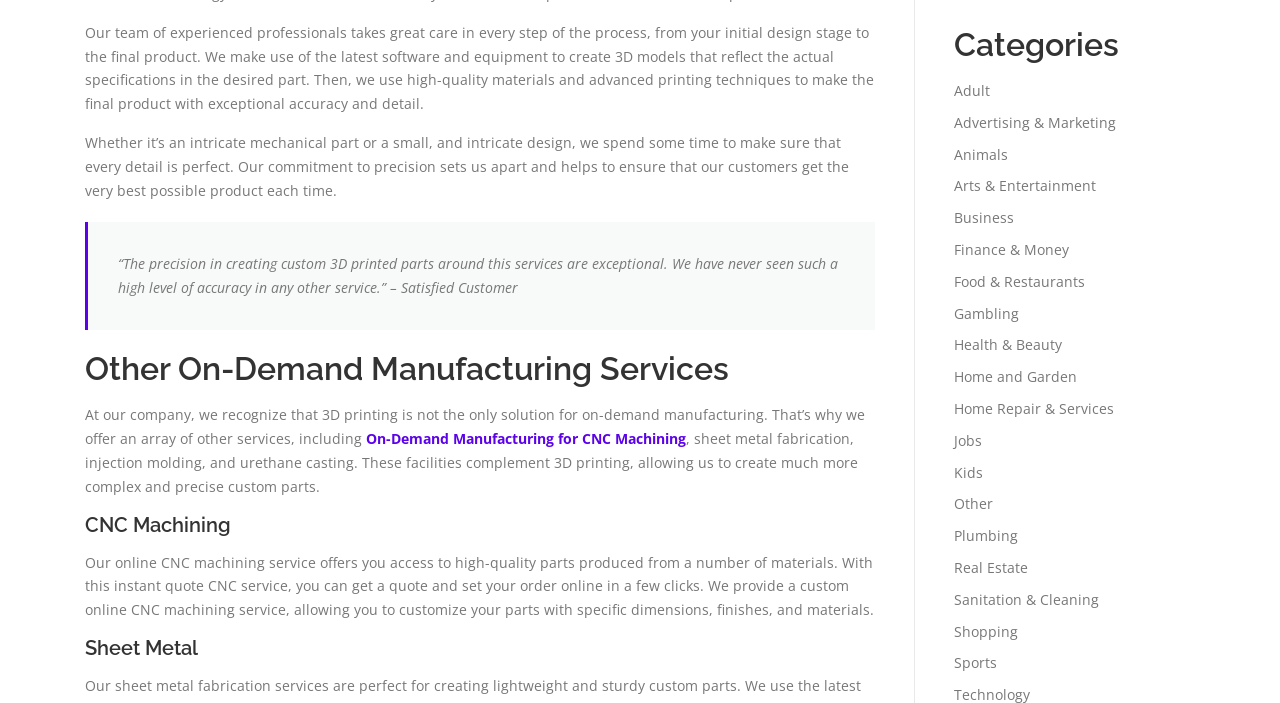What categories are listed on the webpage?
Look at the image and provide a detailed response to the question.

The webpage lists various categories, including Adult, Advertising & Marketing, Animals, Arts & Entertainment, Business, and many more, as shown in the section 'Categories' on the right-hand side of the webpage.